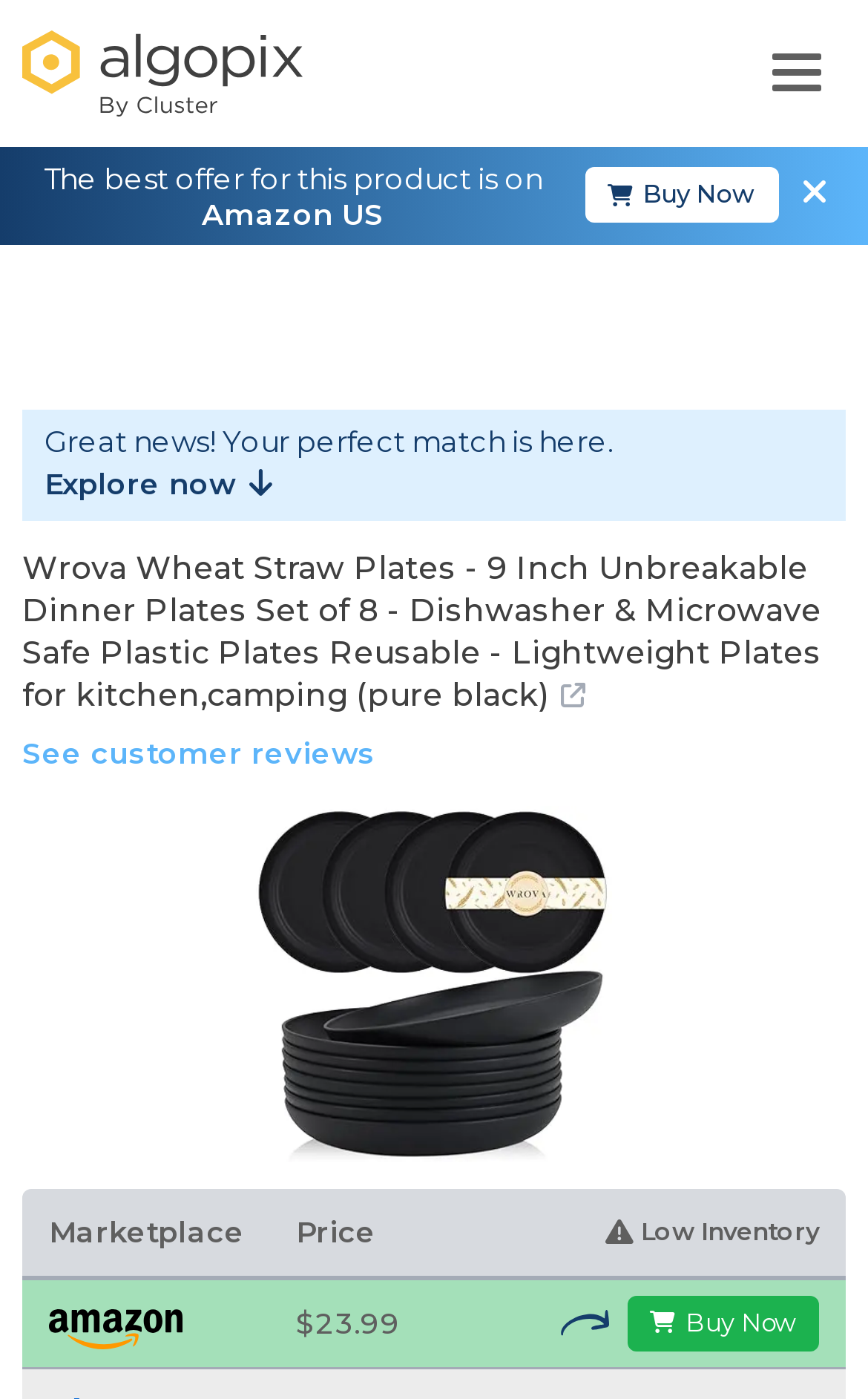Extract the bounding box for the UI element that matches this description: "Buy Now".

[0.723, 0.926, 0.944, 0.966]